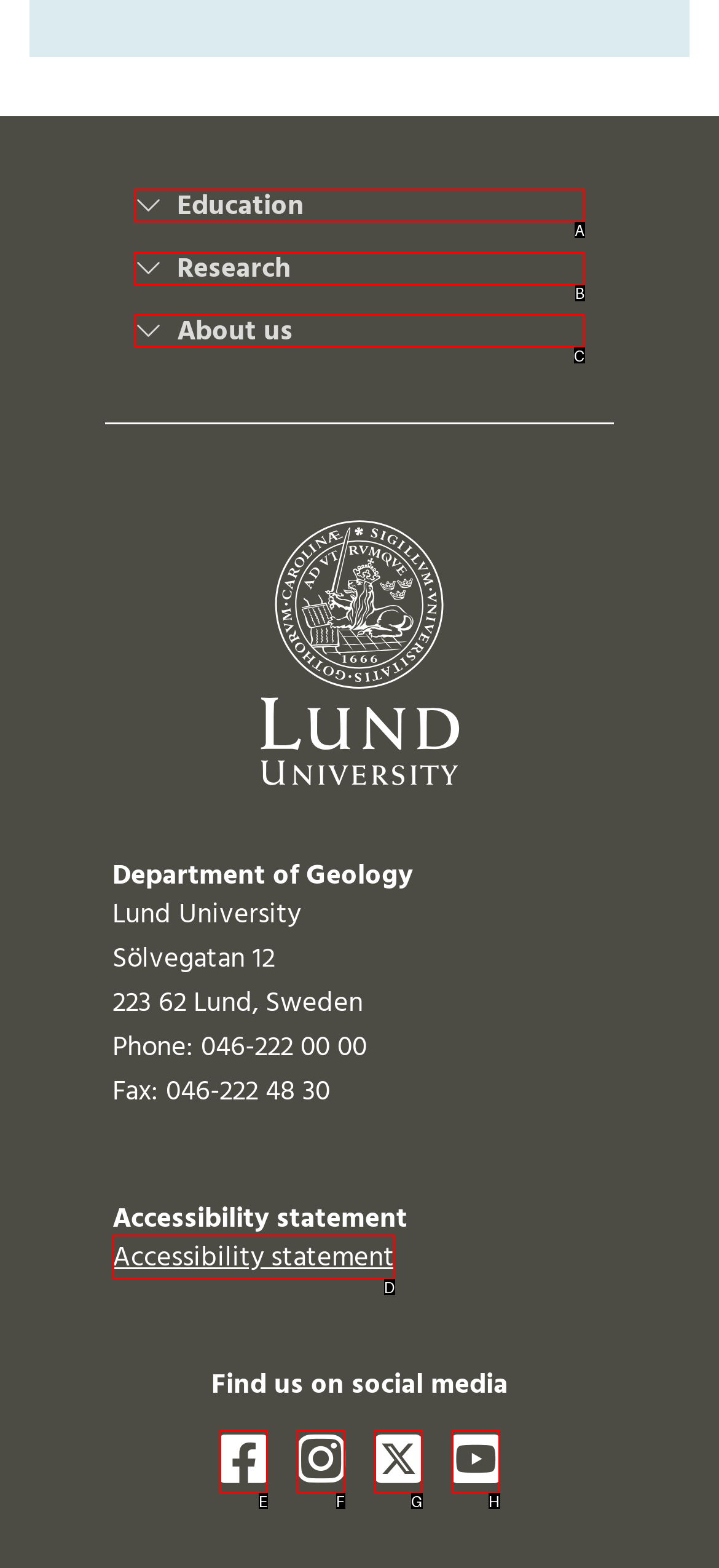Given the task: Click Research, point out the letter of the appropriate UI element from the marked options in the screenshot.

B